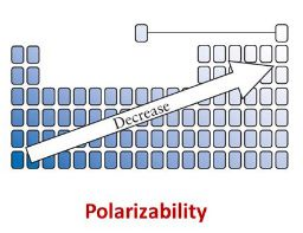What is the color scheme of the gradient?
Answer the question in as much detail as possible.

The image features a gradient of shades from dark blue to light blue, which represents the decrease in polarizability across a specific region of the periodic table.